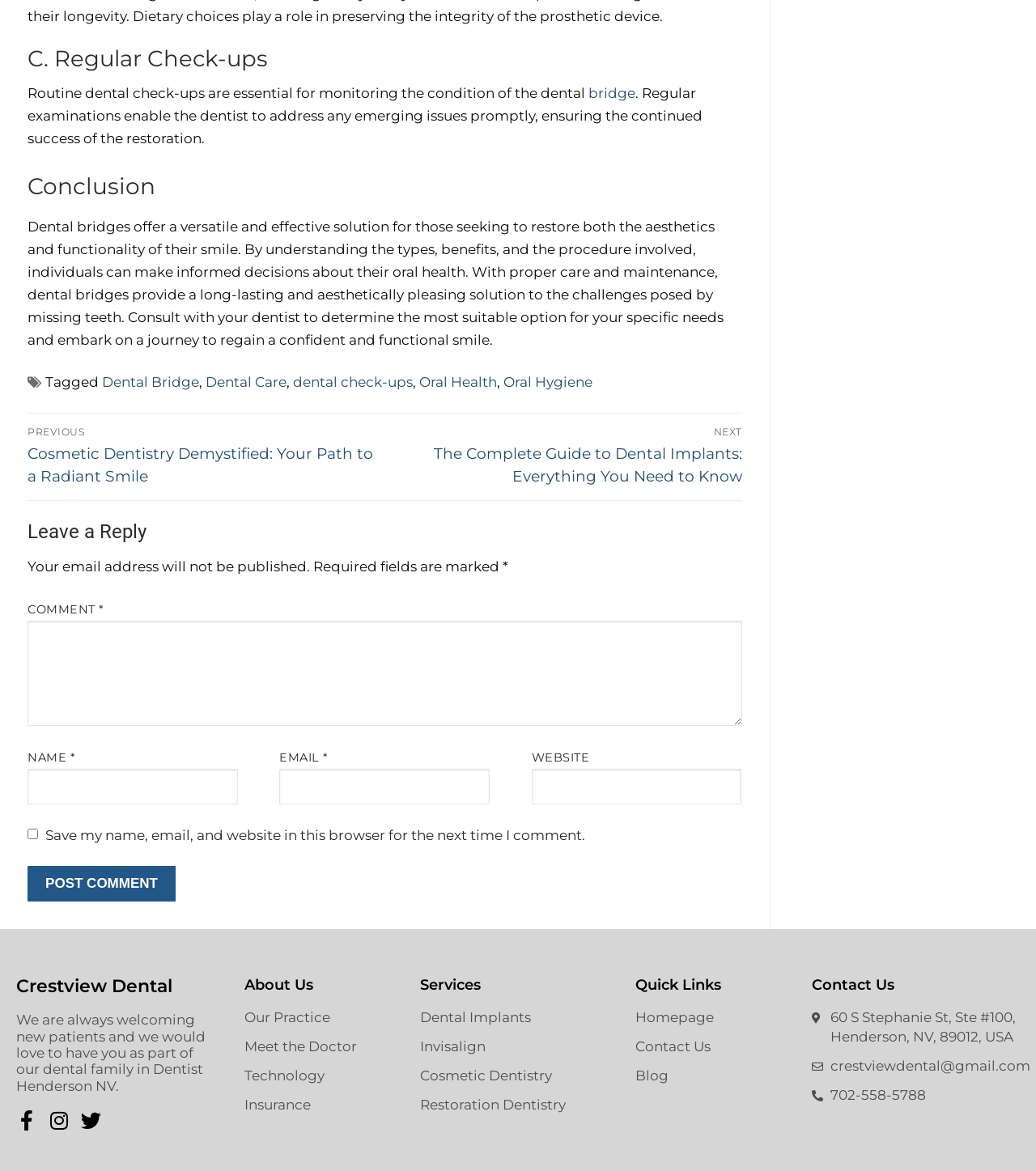Locate the bounding box coordinates of the element I should click to achieve the following instruction: "Click the 'Facebook' link".

[0.016, 0.948, 0.035, 0.966]